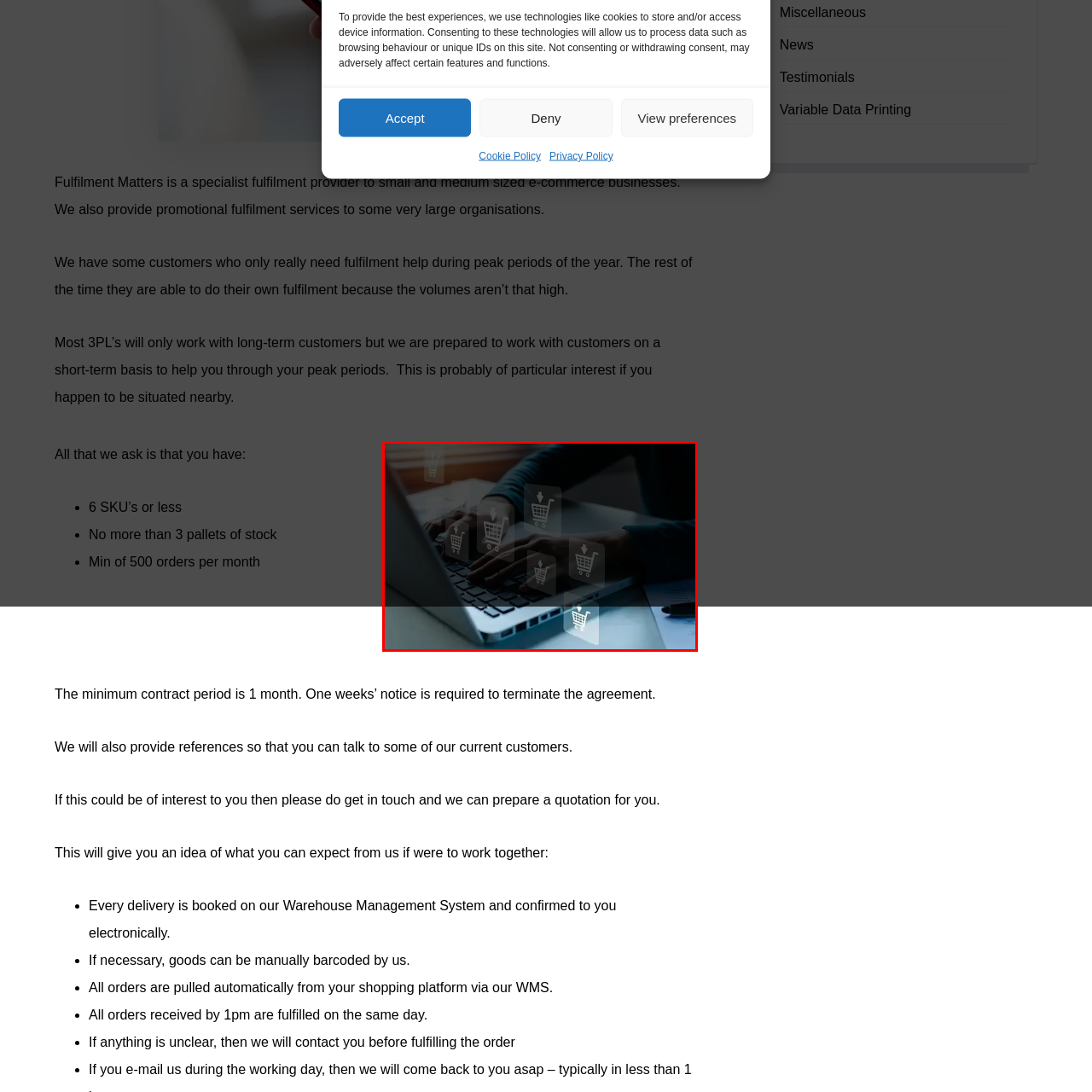View the portion of the image within the red bounding box and answer this question using a single word or phrase:
What is the purpose of the paper on the right side?

Workflow or organization